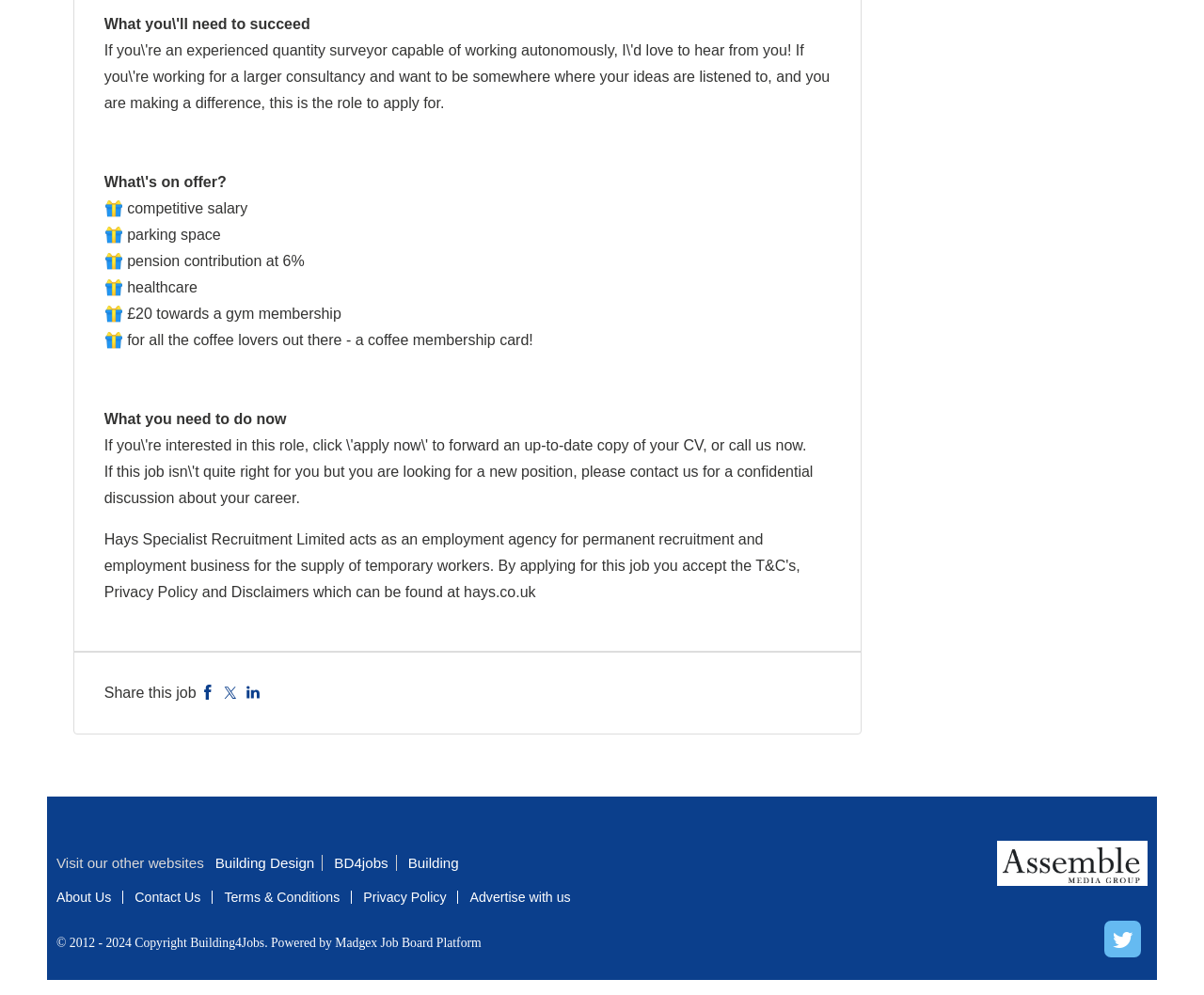Show the bounding box coordinates of the element that should be clicked to complete the task: "Go to About Us page".

[0.047, 0.894, 0.092, 0.909]